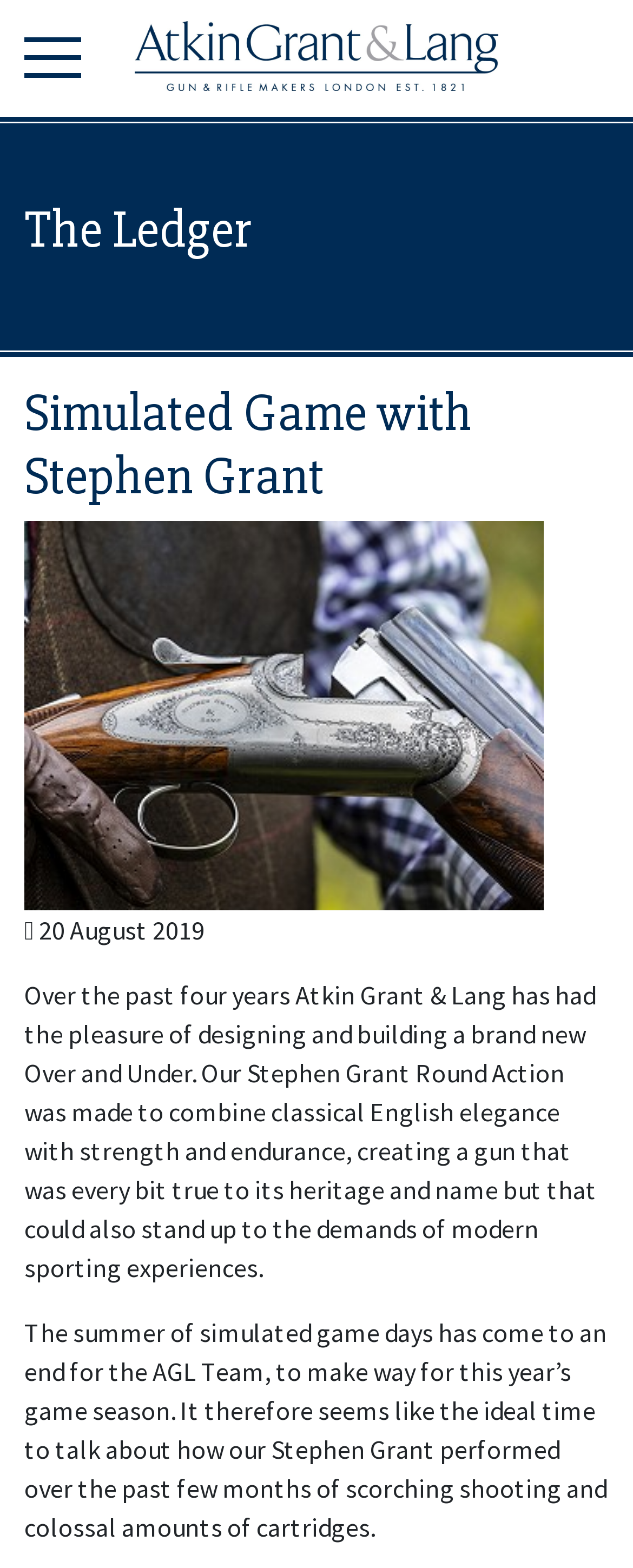What is the purpose of the article?
Please answer the question with a detailed and comprehensive explanation.

The article seems to be written to discuss the performance of the Stephen Grant gun over the past few months of scorching shooting and colossal amounts of cartridges, and to share the experience of the AGL Team with the gun.